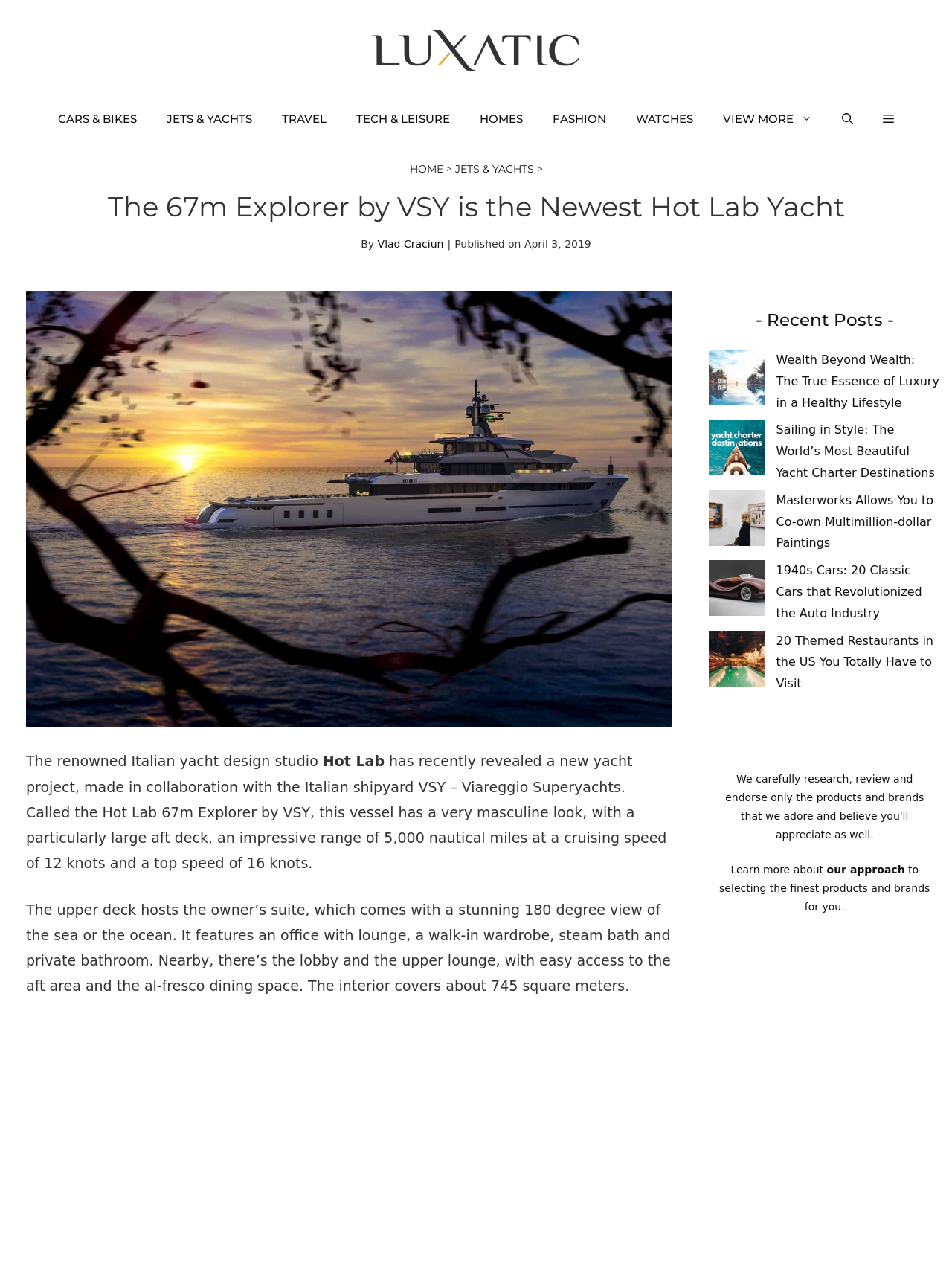Please identify the coordinates of the bounding box that should be clicked to fulfill this instruction: "Read the article about Wealth Beyond Wealth".

[0.744, 0.275, 0.803, 0.325]